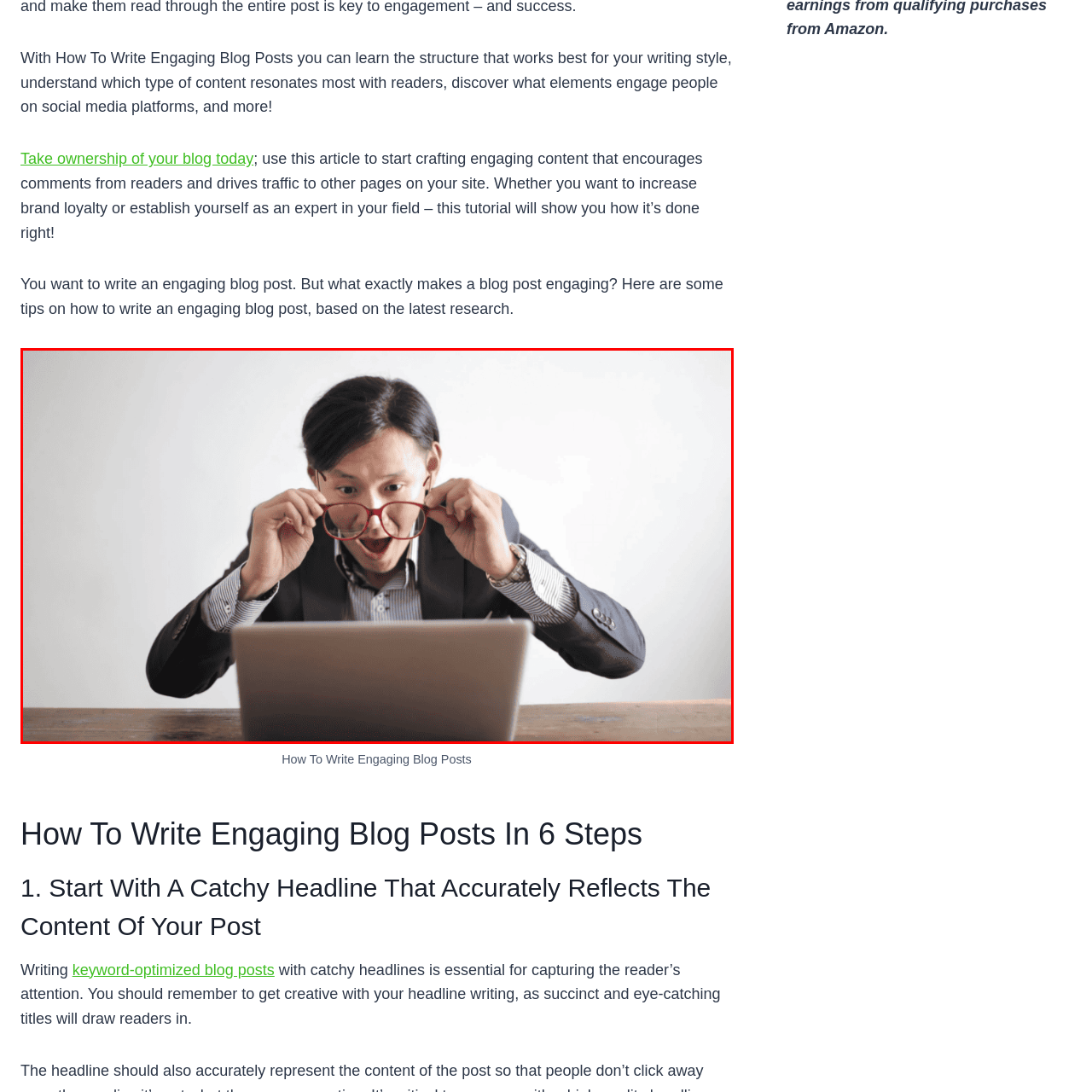Pay special attention to the segment of the image inside the red box and offer a detailed answer to the question that follows, based on what you see: What is the young man looking at?

The image shows the young man intently gazing at a laptop, which is placed in front of him on the desk, suggesting that he is engaged in some activity on the laptop.